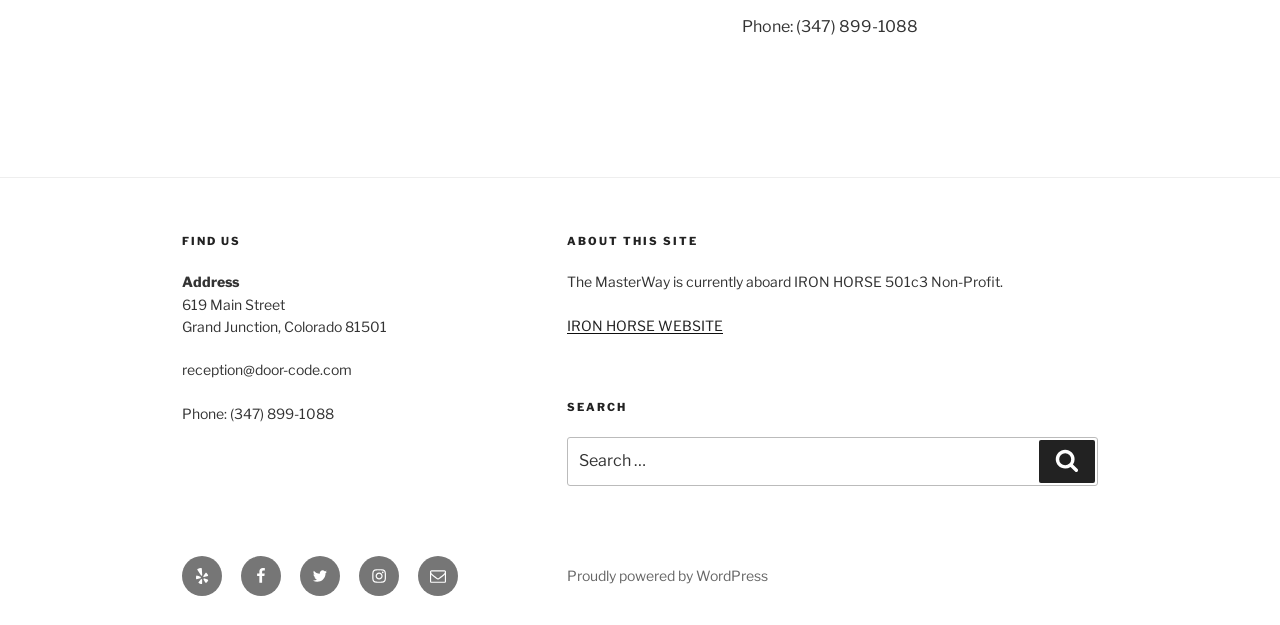What is the platform that powers the website? Observe the screenshot and provide a one-word or short phrase answer.

WordPress